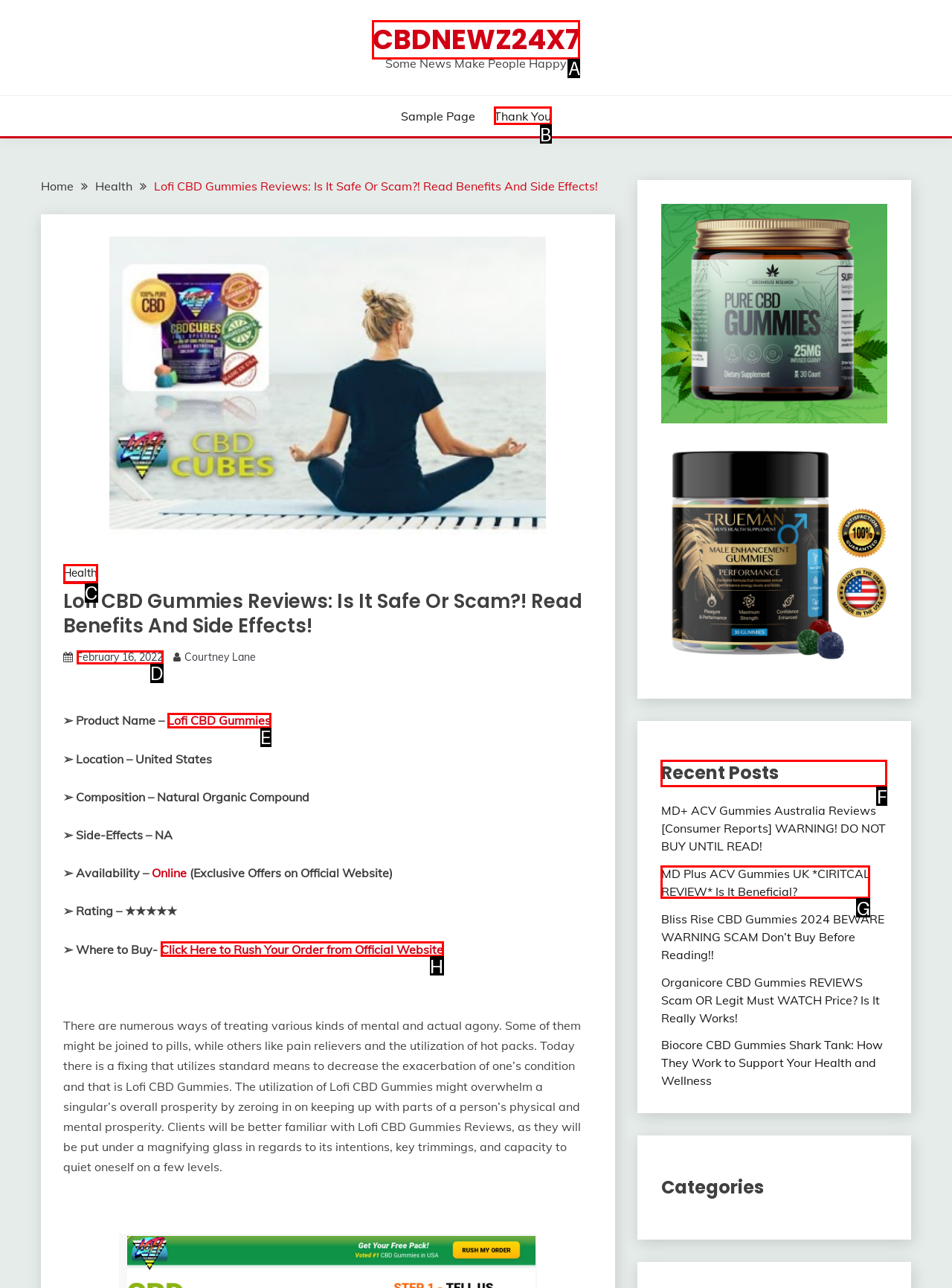Select the proper UI element to click in order to perform the following task: Check company information. Indicate your choice with the letter of the appropriate option.

None